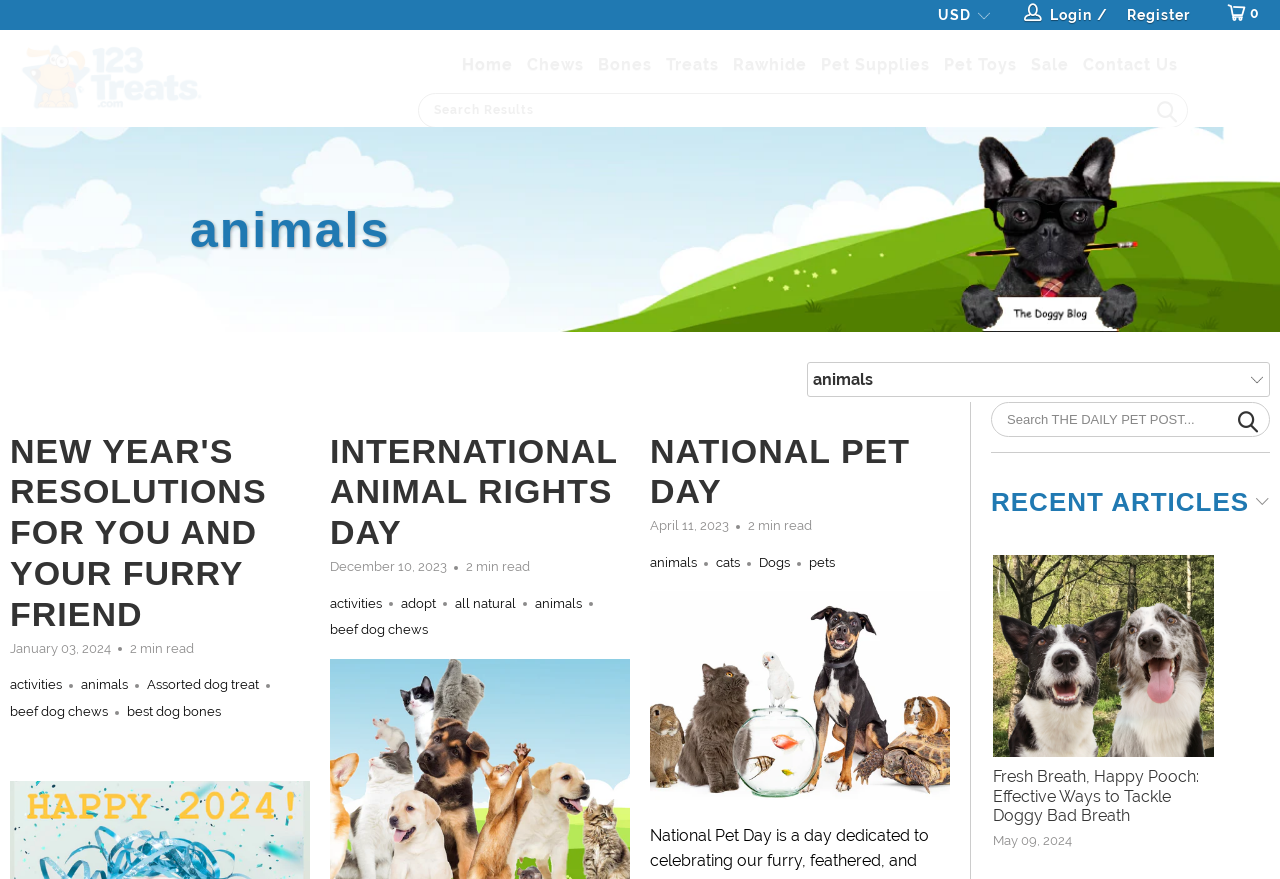What is the topic of the article 'NEW YEAR'S RESOLUTIONS FOR YOU AND YOUR FURRY FRIEND'?
Give a single word or phrase answer based on the content of the image.

animals